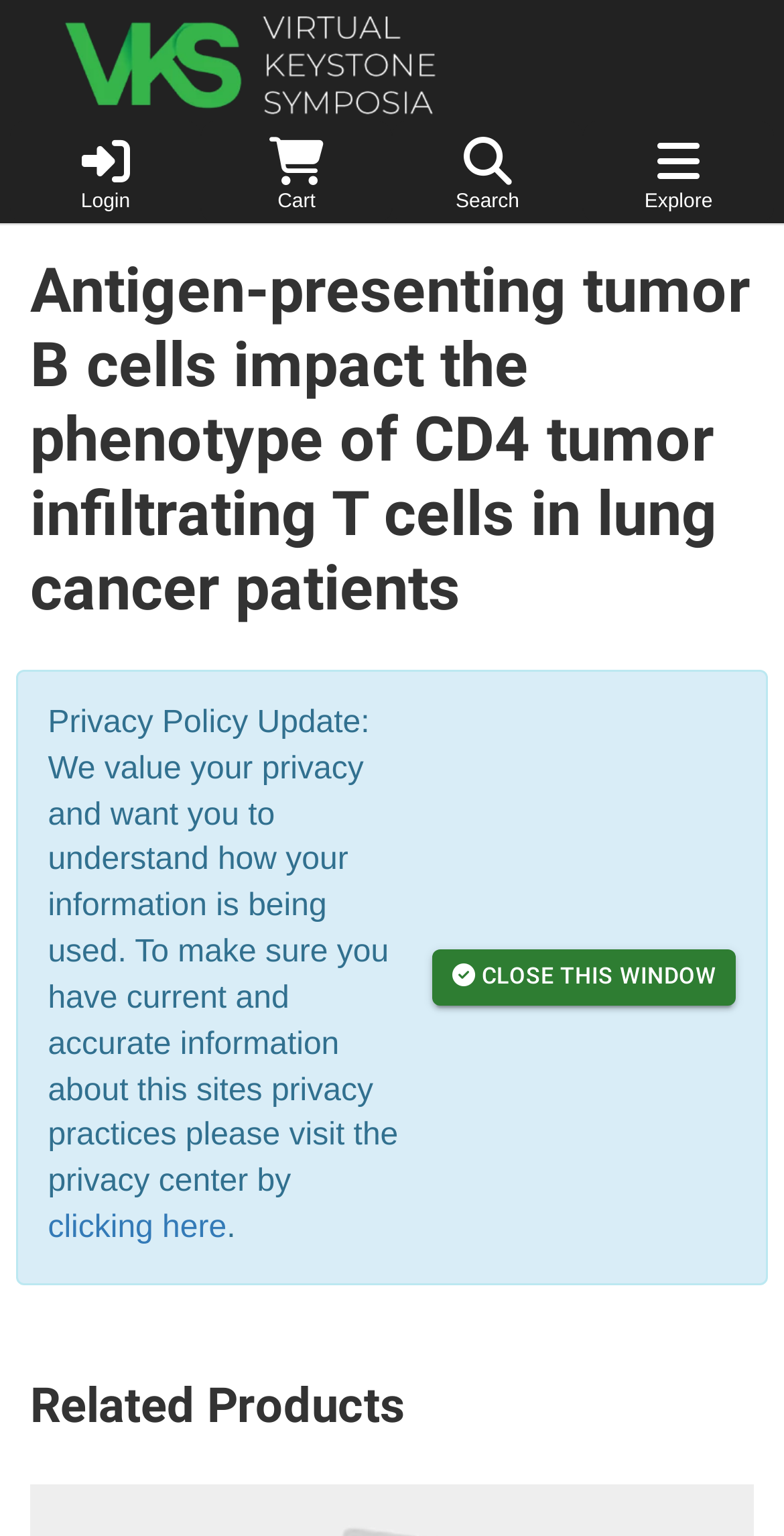From the details in the image, provide a thorough response to the question: What is the name of the organization?

The name of the organization can be found in the top-left corner of the webpage, where the logo and the text 'Keystone Symposia' are located.